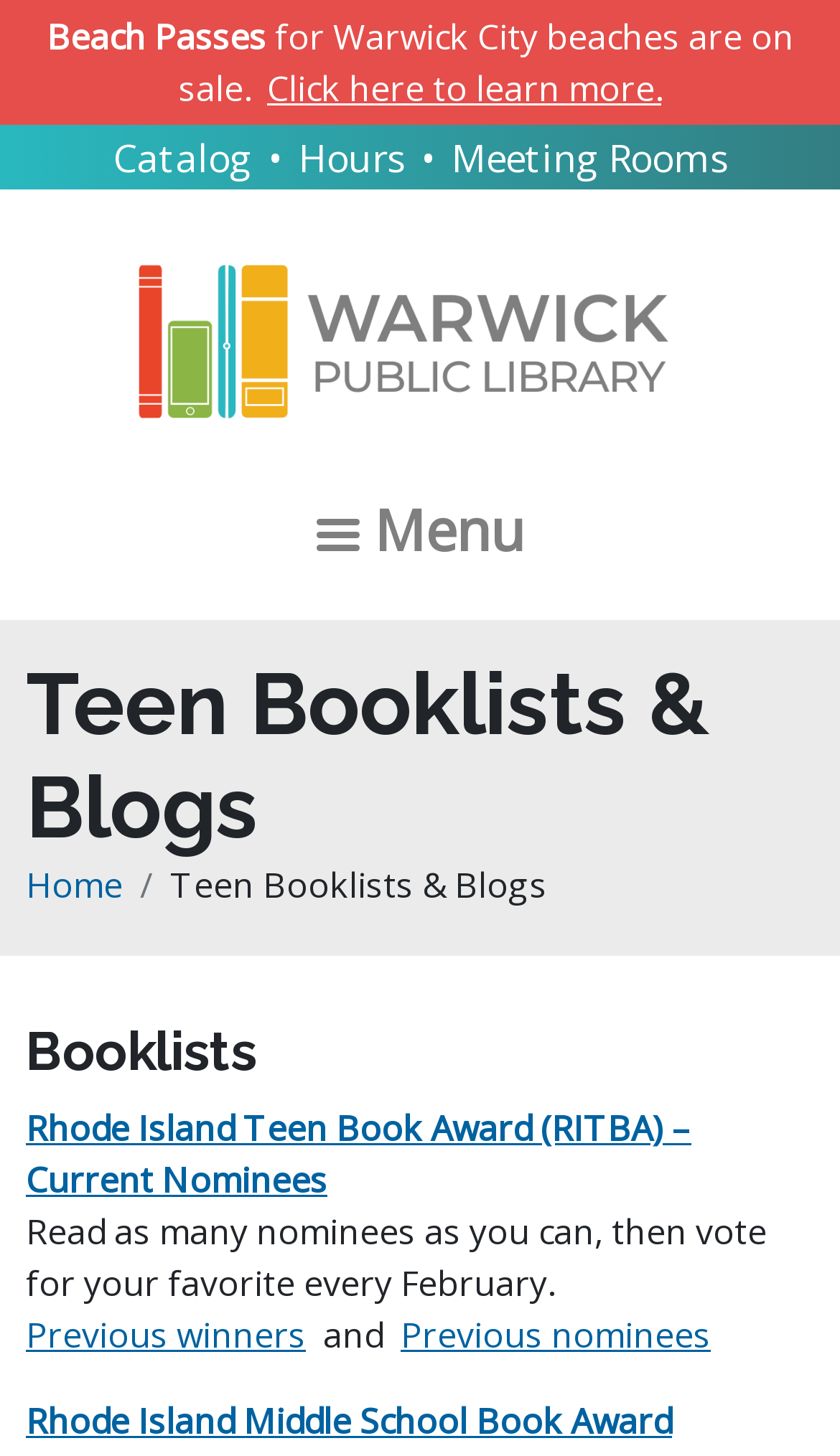What is the name of the library?
Look at the image and provide a detailed response to the question.

I inferred this answer by looking at the overall structure of the webpage and noticing that it contains links to 'Catalog', 'Hours', and 'Meeting Rooms', which are typical sections of a library website. Additionally, the breadcrumb navigation at the top of the page mentions 'Home' and 'Teen Booklists & Blogs', which suggests that the webpage is part of a larger library website.